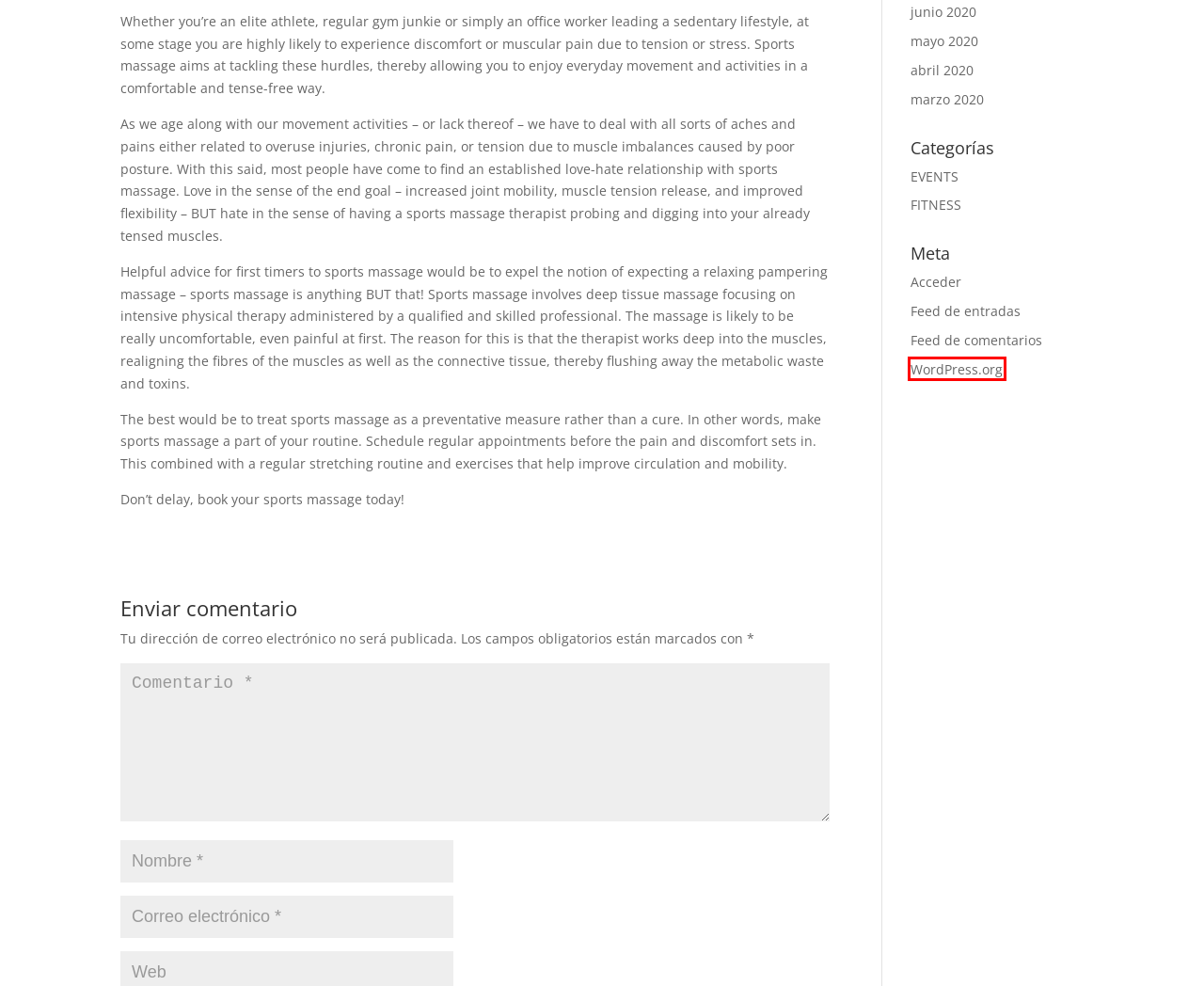You have a screenshot of a webpage with a red bounding box highlighting a UI element. Your task is to select the best webpage description that corresponds to the new webpage after clicking the element. Here are the descriptions:
A. Acceder < Charelle Lewis — WordPress
B. Charelle Lewis
C. EVENTS | Charelle Lewis
D. Archivos | Charelle Lewis
E. cookies | Charelle Lewis
F. Comentarios en Charelle Lewis
G. Herramienta de blog, plataforma de publicación y CMS – WordPress.org España
H. Events | Charelle Lewis

G